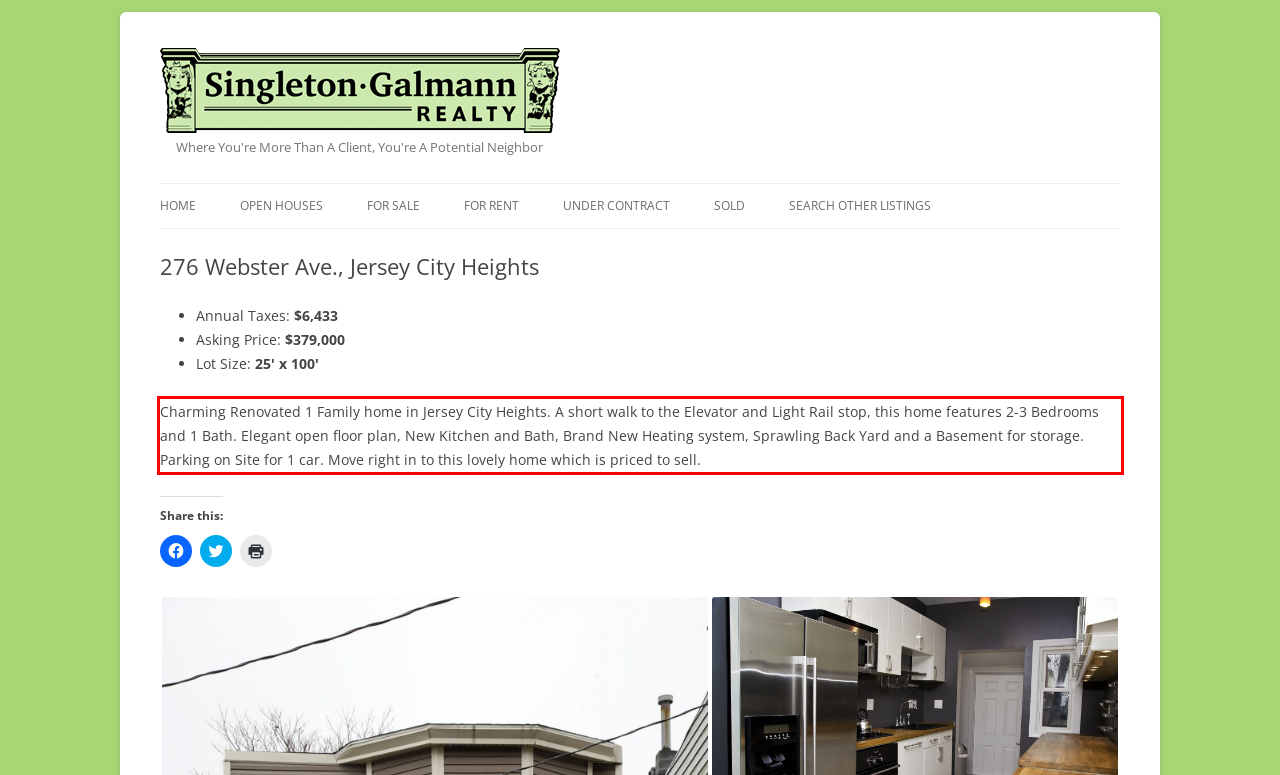Analyze the webpage screenshot and use OCR to recognize the text content in the red bounding box.

Charming Renovated 1 Family home in Jersey City Heights. A short walk to the Elevator and Light Rail stop, this home features 2-3 Bedrooms and 1 Bath. Elegant open floor plan, New Kitchen and Bath, Brand New Heating system, Sprawling Back Yard and a Basement for storage. Parking on Site for 1 car. Move right in to this lovely home which is priced to sell.